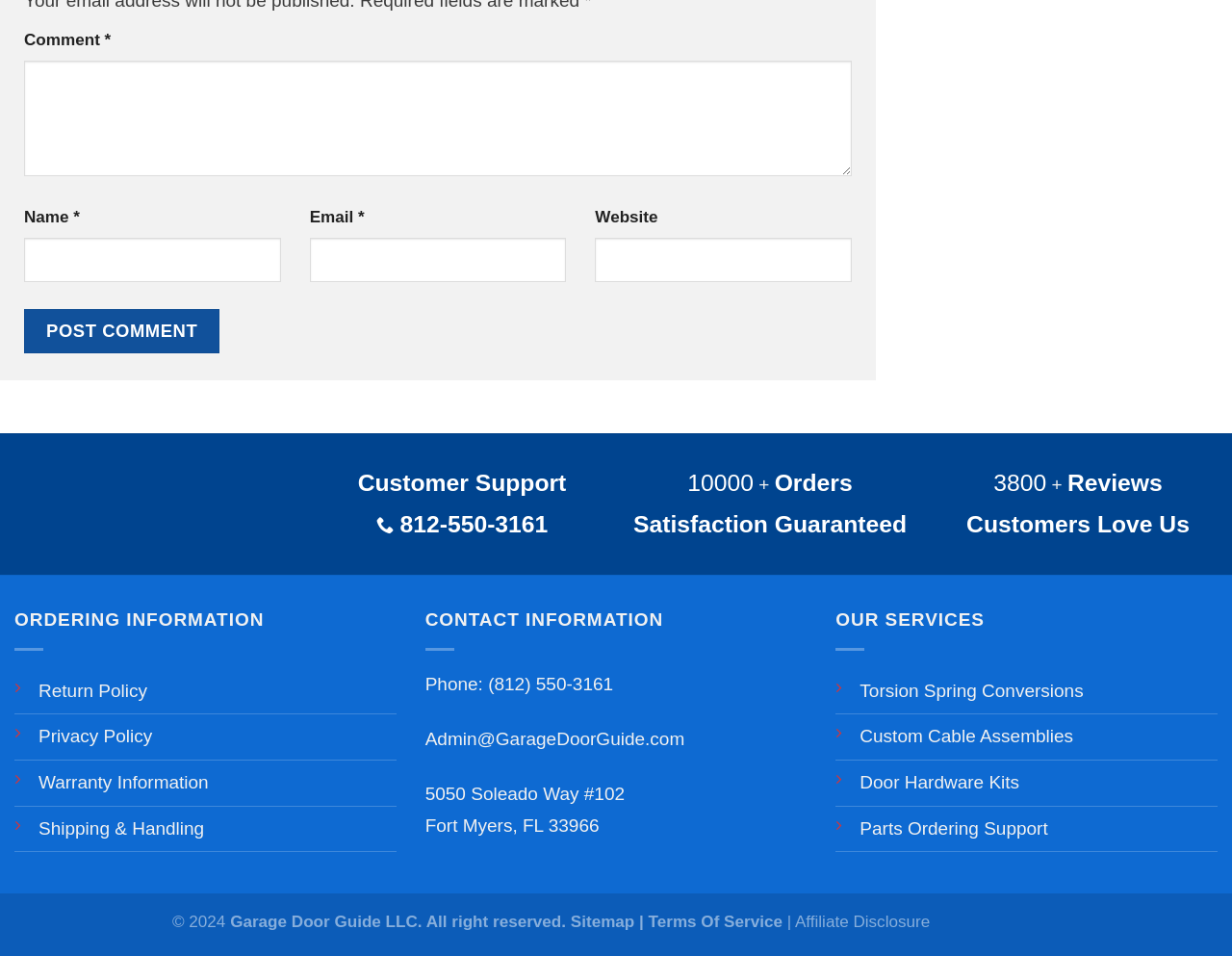Locate the UI element described by View Full Rating and Summary and provide its bounding box coordinates. Use the format (top-left x, top-left y, bottom-right x, bottom-right y) with all values as floating point numbers between 0 and 1.

None